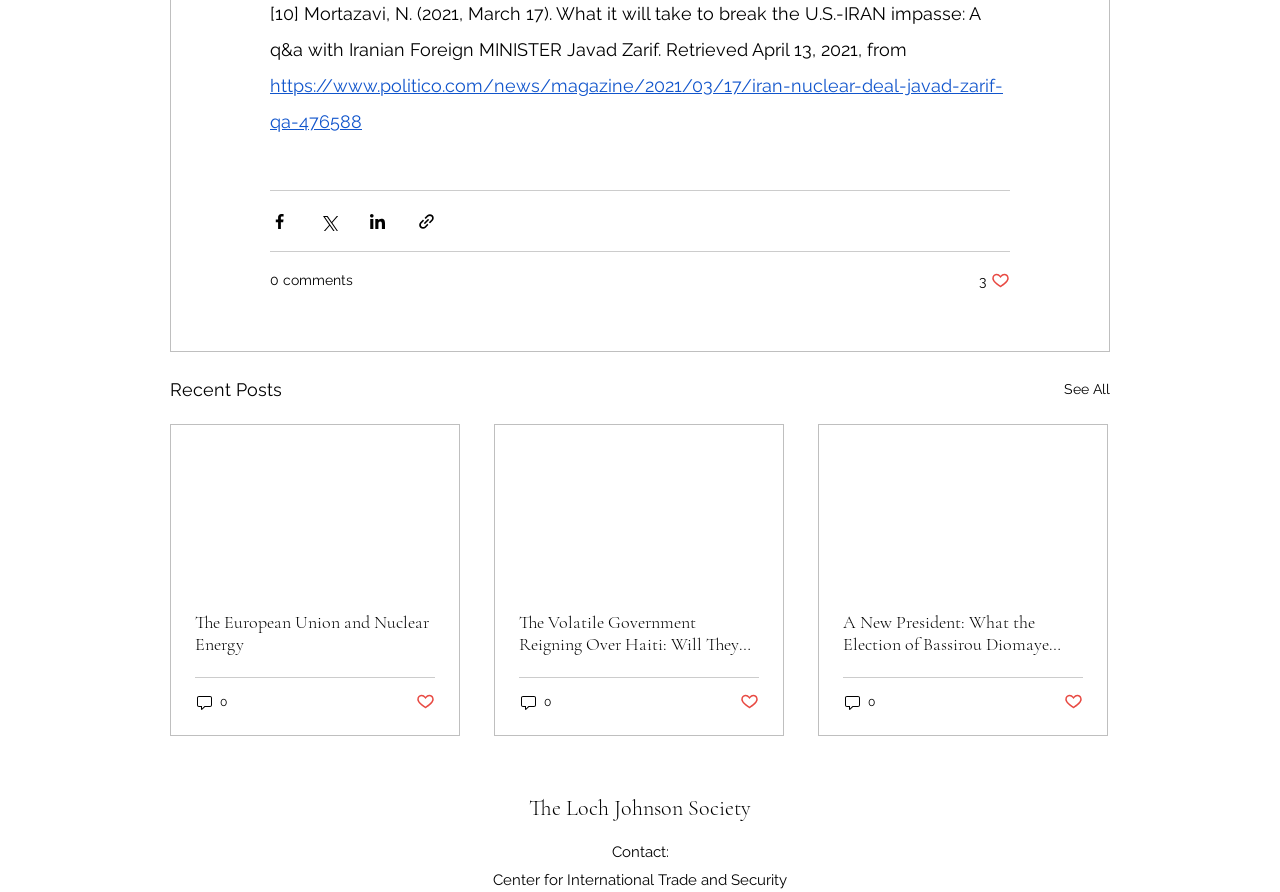What is the title of the second article?
Refer to the screenshot and respond with a concise word or phrase.

The European Union and Nuclear Energy